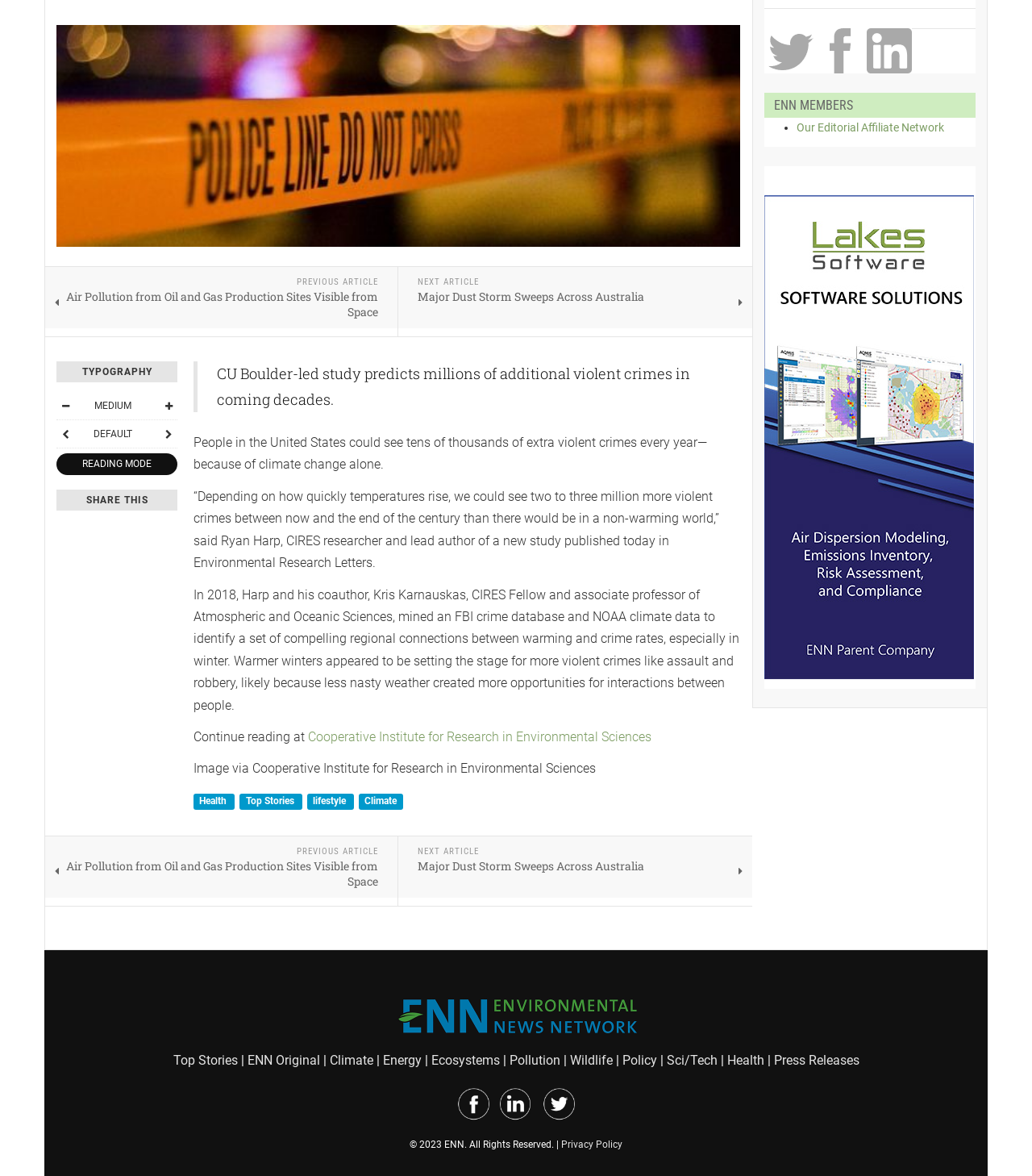Ascertain the bounding box coordinates for the UI element detailed here: "Search The Archives". The coordinates should be provided as [left, top, right, bottom] with each value being a float between 0 and 1.

None